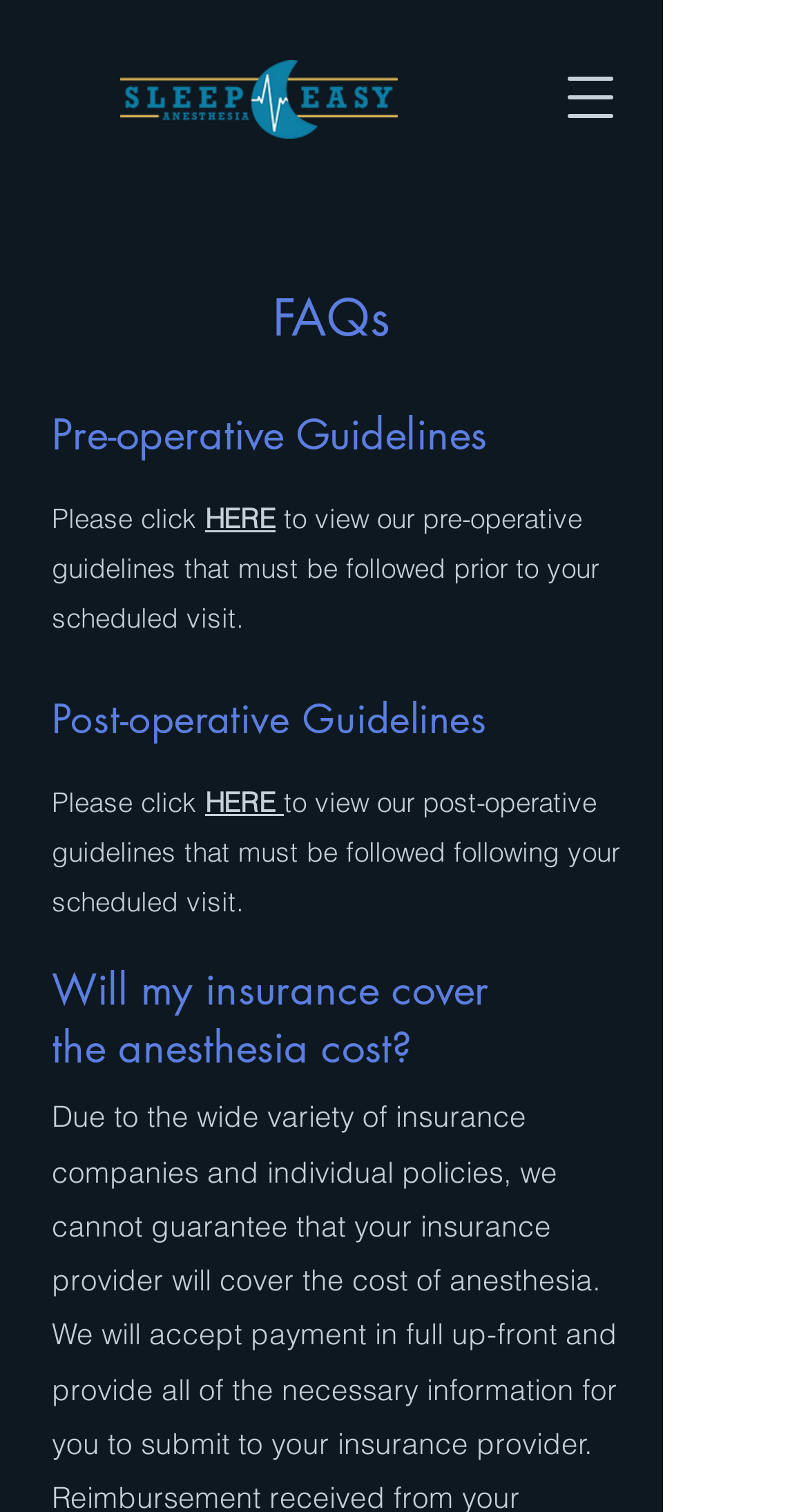What is the topic of the last FAQ?
Based on the image, please offer an in-depth response to the question.

By examining the webpage, I found that the last FAQ is about insurance coverage, specifically 'Will my insurance cover the anesthesia cost?'.